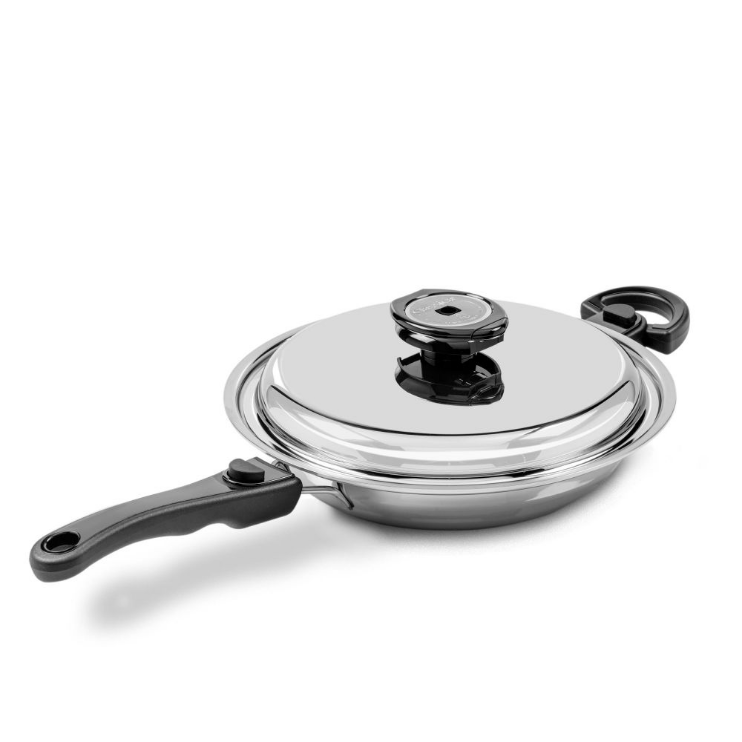Where is the skillet proudly made?
Please provide a comprehensive answer based on the visual information in the image.

The caption explicitly states that the skillet is 'proudly made in the USA', indicating the country of origin for the product.